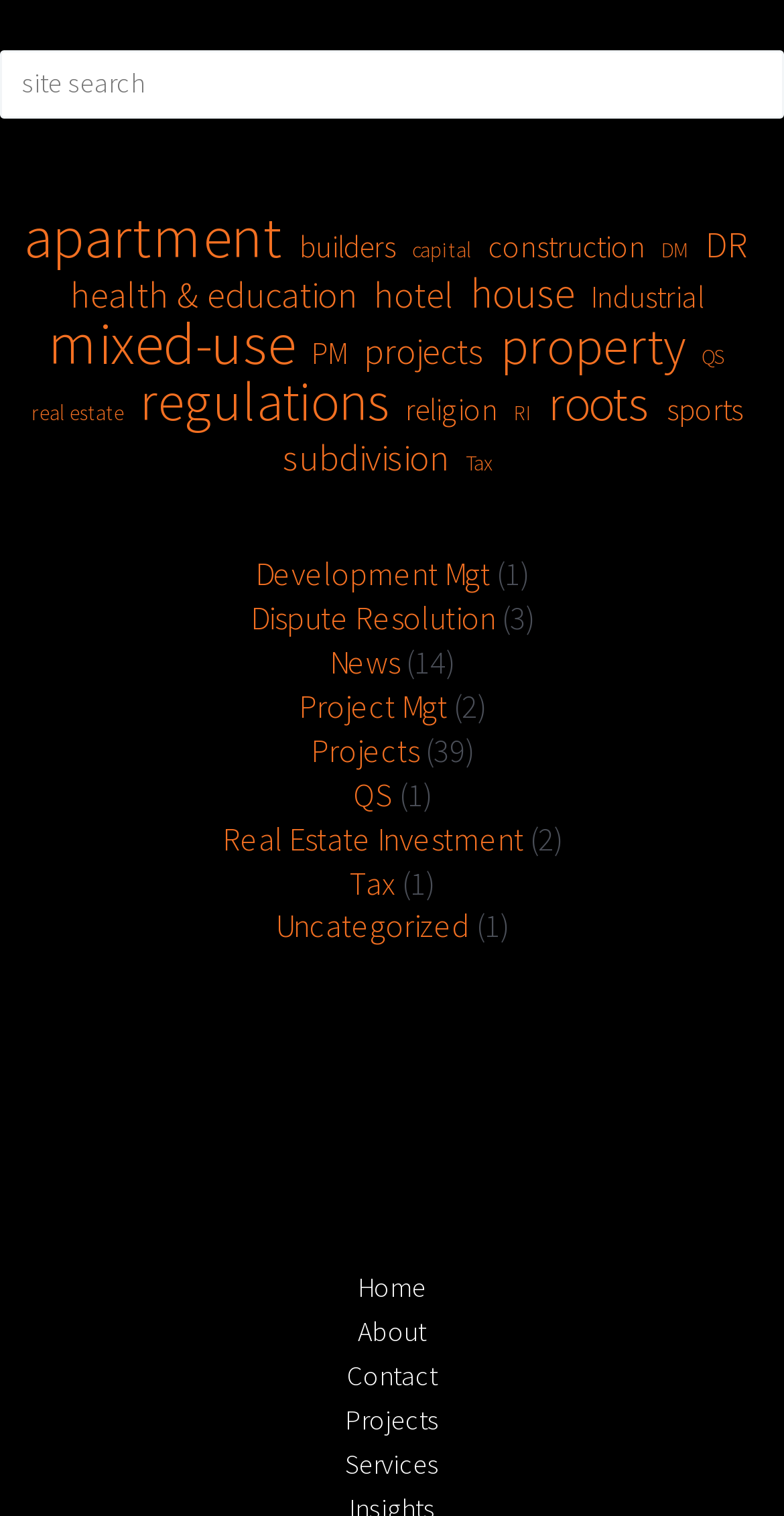Show the bounding box coordinates for the element that needs to be clicked to execute the following instruction: "read news". Provide the coordinates in the form of four float numbers between 0 and 1, i.e., [left, top, right, bottom].

[0.421, 0.423, 0.51, 0.45]